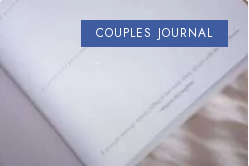Create an exhaustive description of the image.

The image features an open page of a Couples Journal, prominently displaying the title "COUPLES JOURNAL" against a vibrant blue header. The journal appears to be designed for couples to document their shared experiences, thoughts, and reflections, fostering intimacy and connection. The blank page invites entries, encouraging users to fill it with special memories and insights from their relationship. The soft, textured background suggests a cozy atmosphere, enhancing the journal's sentimental value as a keepsake for couples celebrating their journey together.